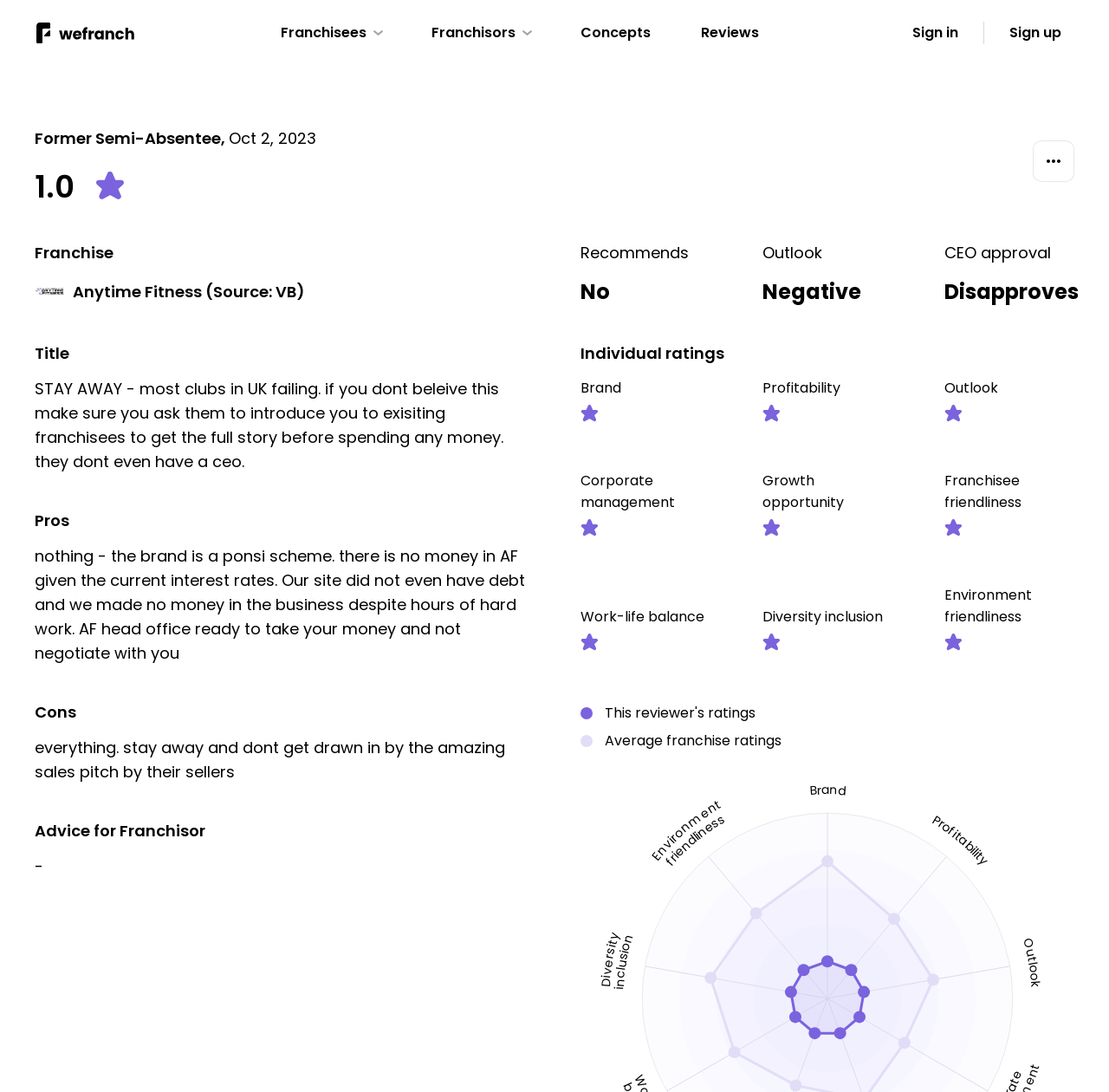Specify the bounding box coordinates of the element's area that should be clicked to execute the given instruction: "Click on the 'Sign up' button". The coordinates should be four float numbers between 0 and 1, i.e., [left, top, right, bottom].

[0.898, 0.011, 0.969, 0.049]